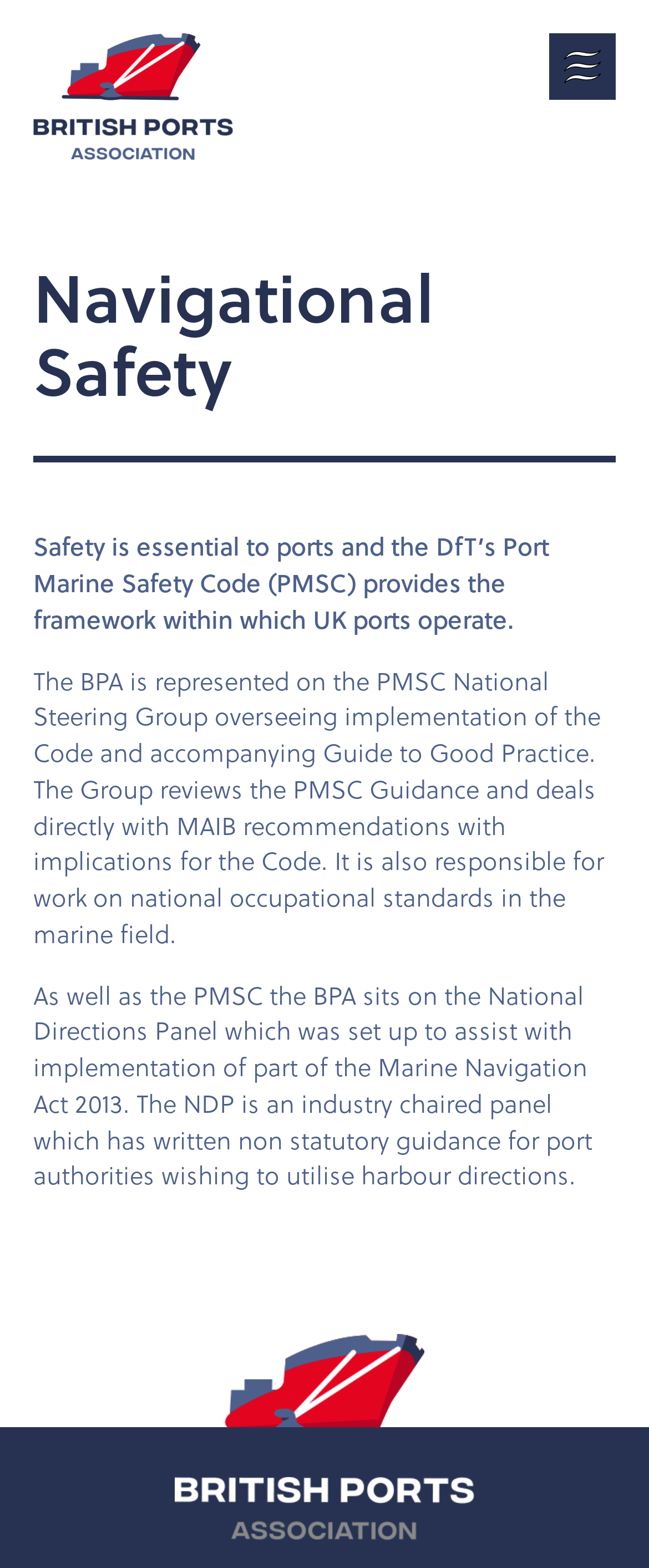What is BPA represented on? Refer to the image and provide a one-word or short phrase answer.

PMSC National Steering Group